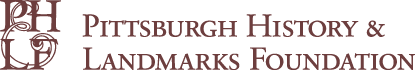Produce a meticulous caption for the image.

The image features the logo of the Pittsburgh History & Landmarks Foundation, elegantly designed to reflect the organization's commitment to preserving and promoting the history and heritage of Pittsburgh. The logo incorporates stylized initials "PHLF" prominently, with the full name "Pittsburgh History & Landmarks Foundation" displayed in a classic font. This foundation plays a vital role in historical preservation efforts and community engagement in Pittsburgh, focusing on maintaining the architectural and cultural integrity of the region. The logo serves as a recognizable symbol of the foundation's mission to inspire appreciation for the city's rich history.